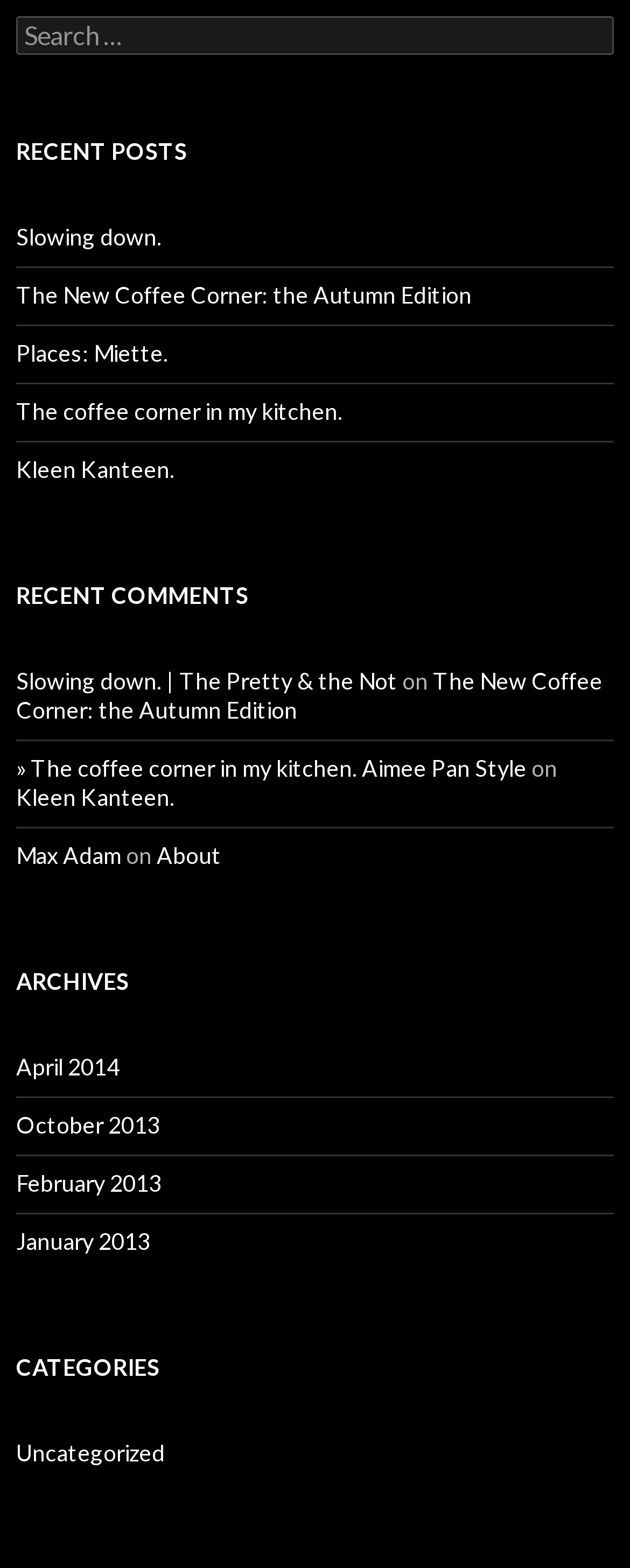Pinpoint the bounding box coordinates of the area that must be clicked to complete this instruction: "View the archives for April 2014".

[0.026, 0.672, 0.19, 0.689]